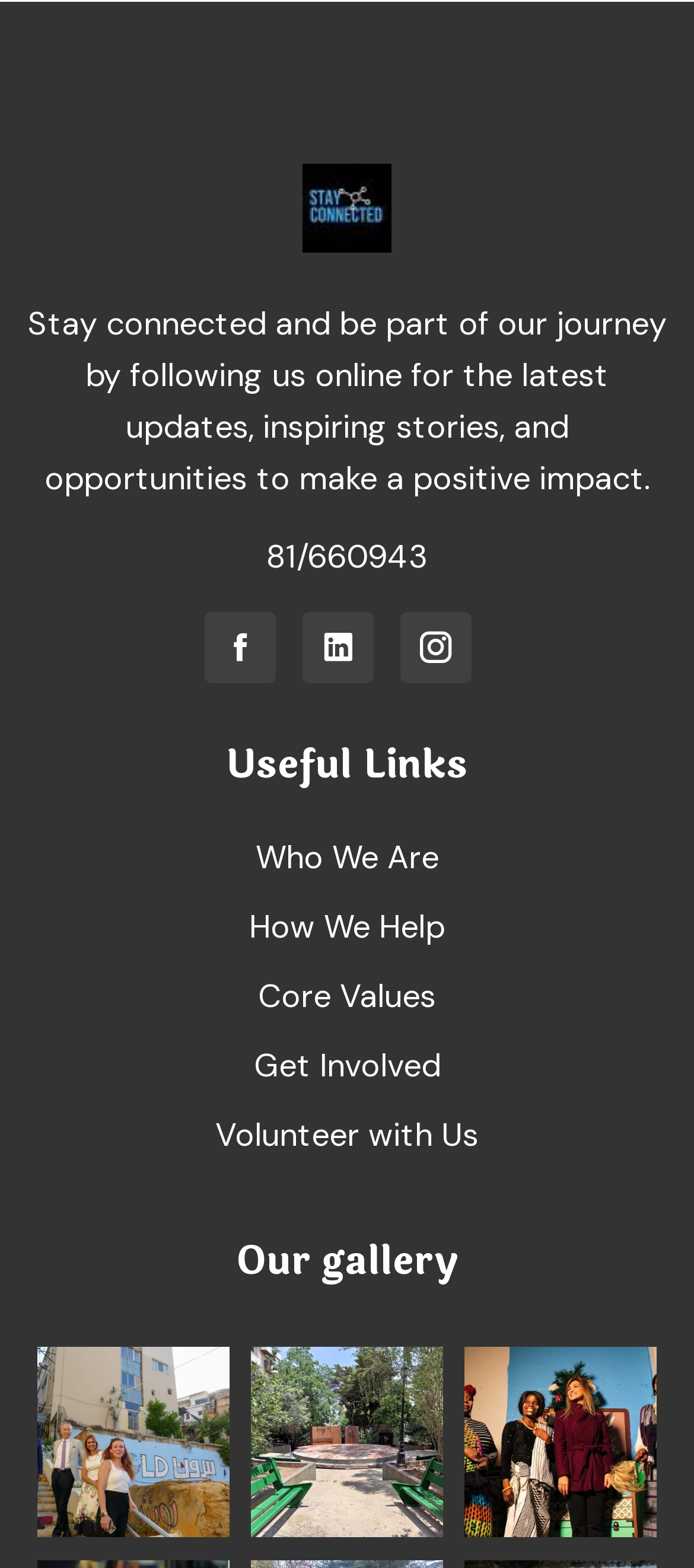What is the title of the second section?
Provide an in-depth answer to the question, covering all aspects.

I found the title of the second section by looking at the heading element with the text 'Useful Links' which is located at the top of the section.